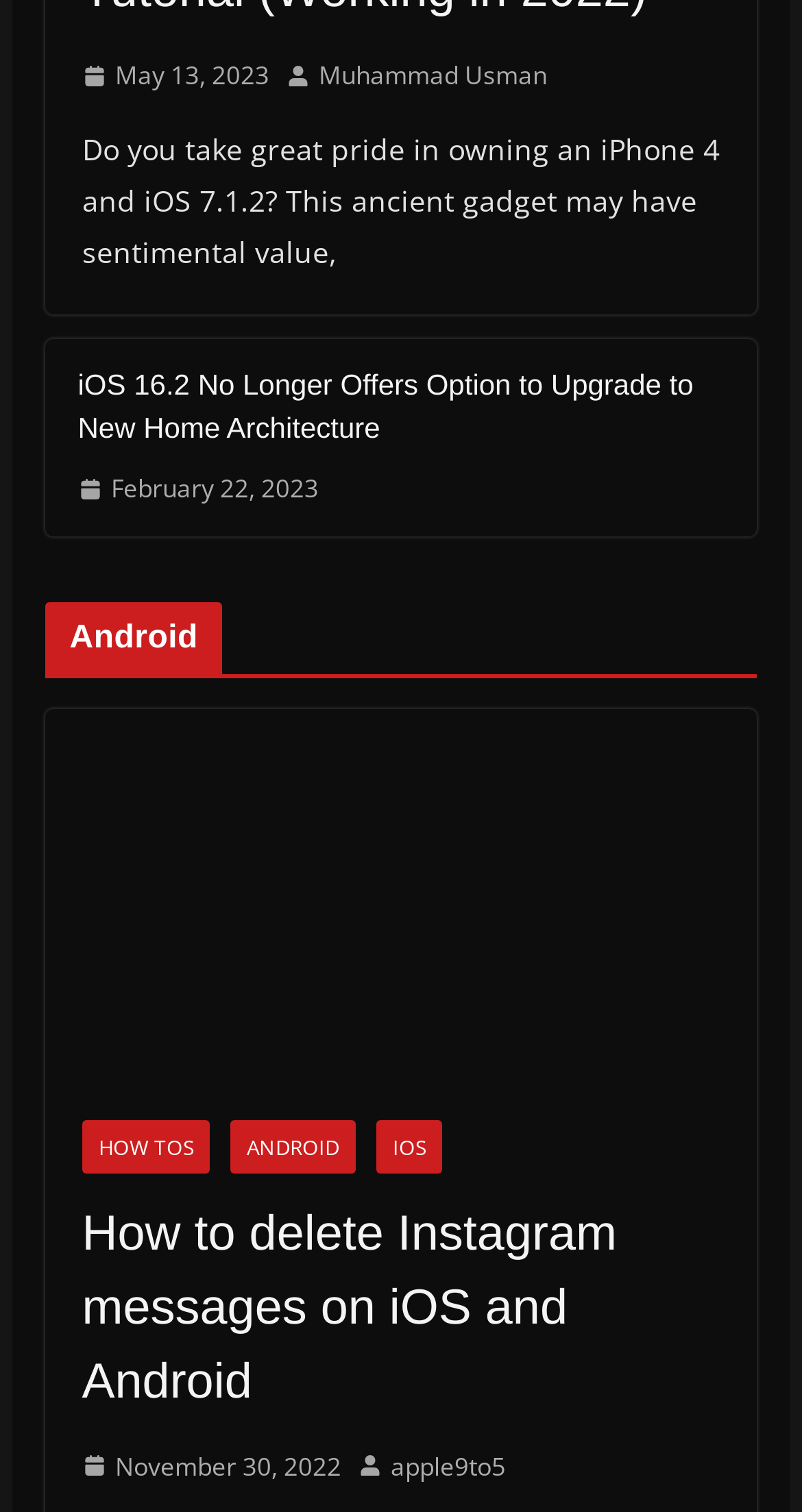Please provide a one-word or short phrase answer to the question:
How many links are there in the webpage?

9